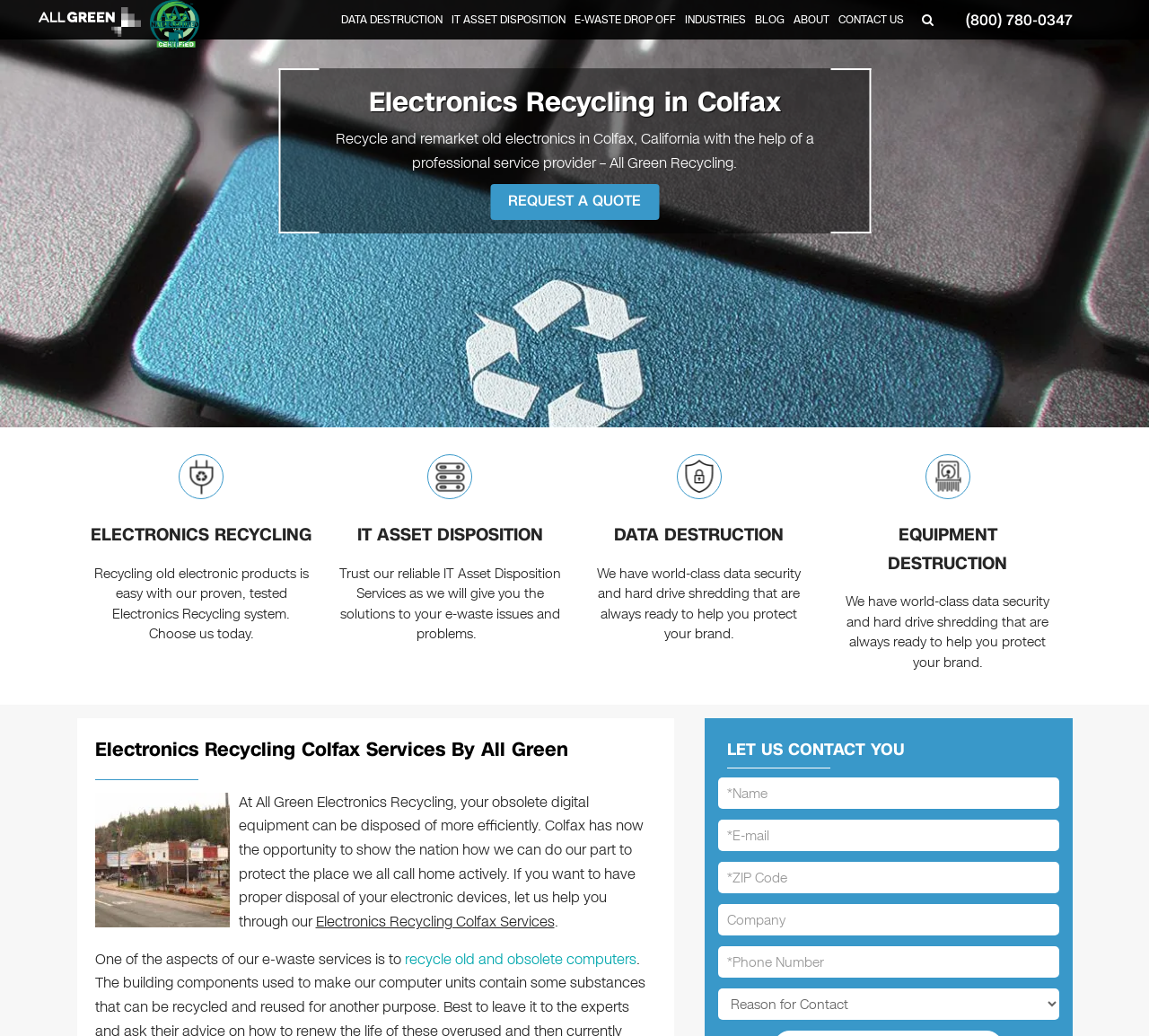Using the description: "Blog", determine the UI element's bounding box coordinates. Ensure the coordinates are in the format of four float numbers between 0 and 1, i.e., [left, top, right, bottom].

[0.653, 0.0, 0.686, 0.038]